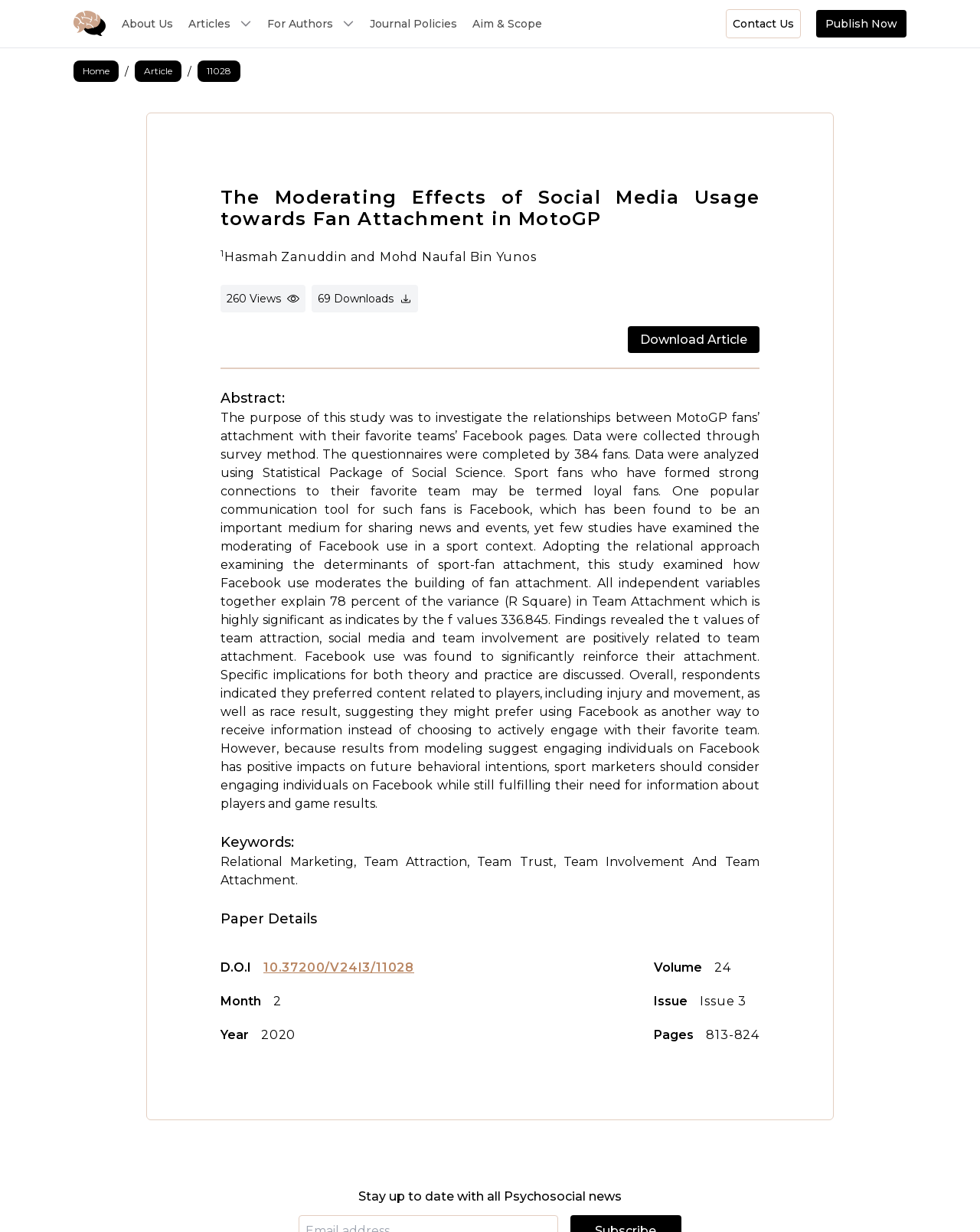Please identify the bounding box coordinates of the clickable area that will allow you to execute the instruction: "Click the 'About Us' link".

[0.124, 0.013, 0.177, 0.025]